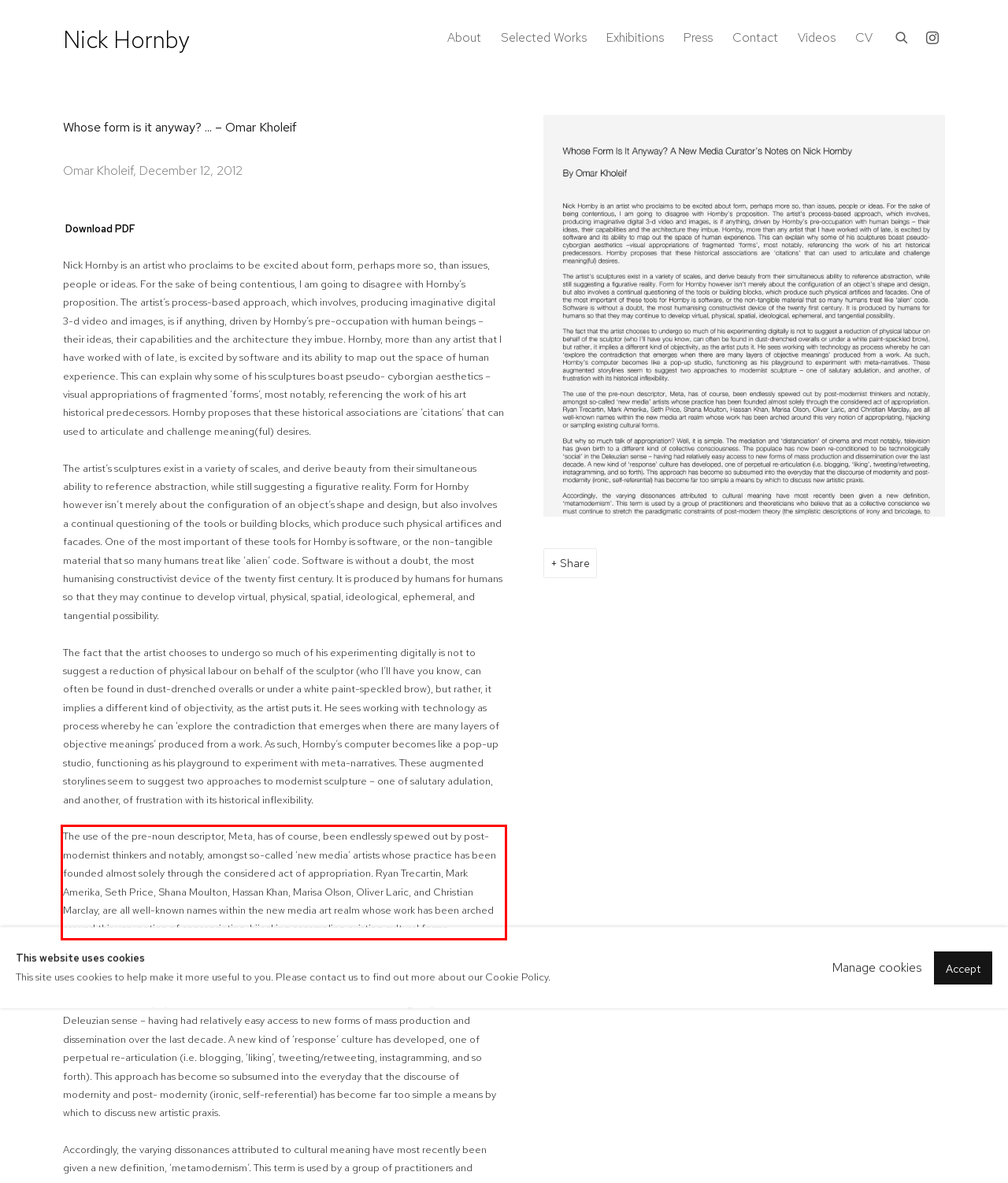Perform OCR on the text inside the red-bordered box in the provided screenshot and output the content.

The use of the pre-noun descriptor, Meta, has of course, been endlessly spewed out by post-modernist thinkers and notably, amongst so-called ‘new media’ artists whose practice has been founded almost solely through the considered act of appropriation. Ryan Trecartin, Mark Amerika, Seth Price, Shana Moulton, Hassan Khan, Marisa Olson, Oliver Laric, and Christian Marclay, are all well-known names within the new media art realm whose work has been arched around this very notion of appropriating, hijacking or sampling existing cultural forms.